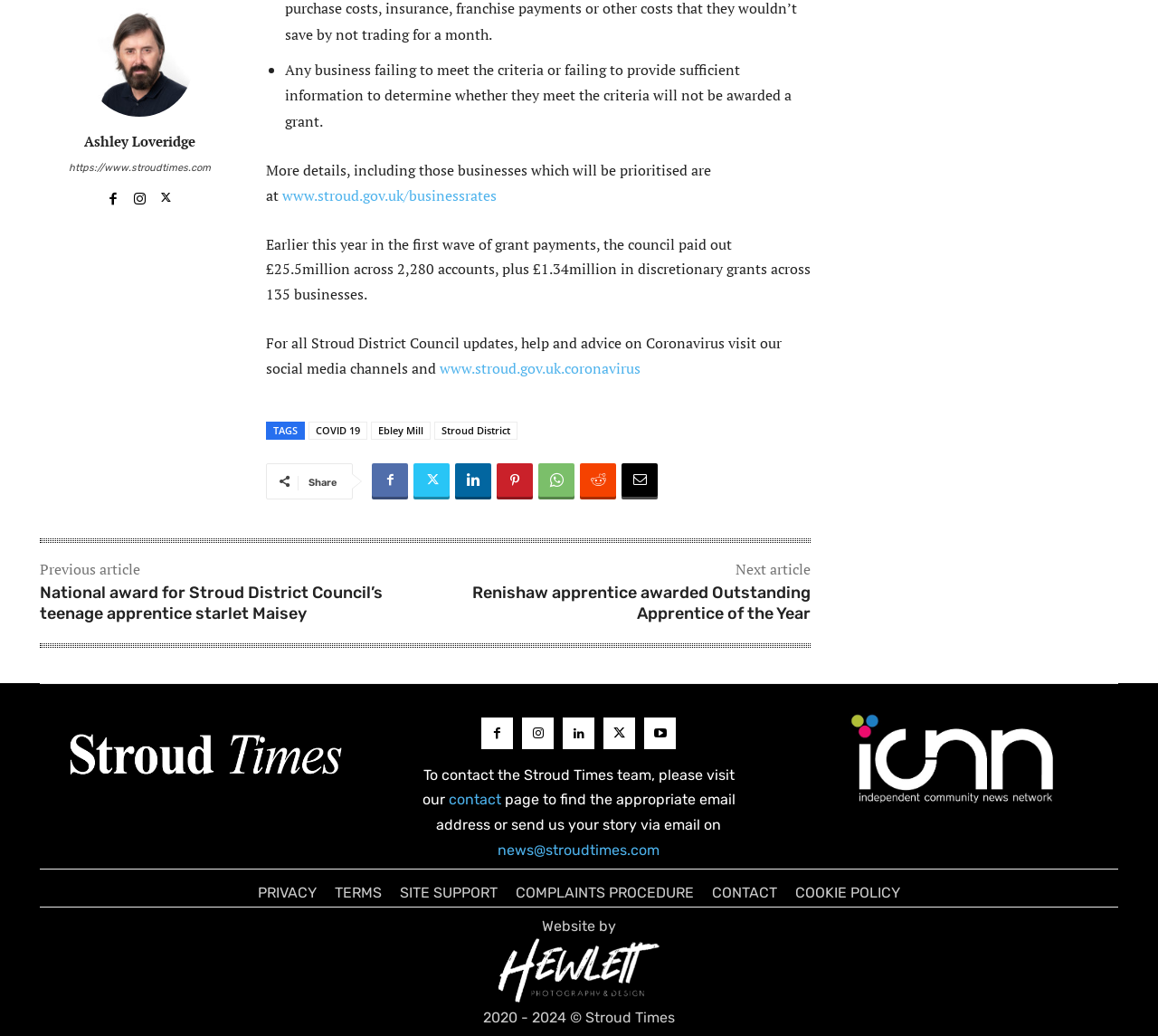Can you specify the bounding box coordinates for the region that should be clicked to fulfill this instruction: "Visit Stroud District Council's website".

[0.051, 0.152, 0.19, 0.171]